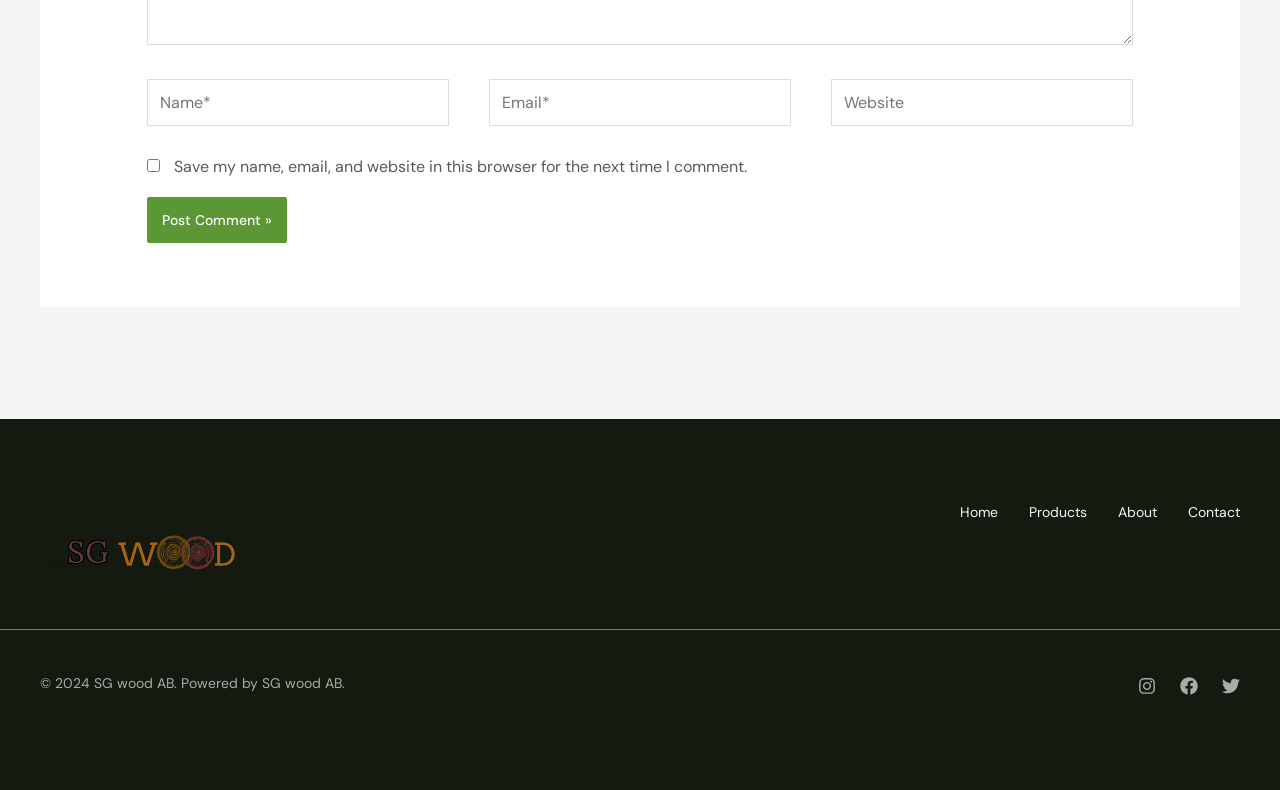Give a one-word or phrase response to the following question: How many social media links are present?

3